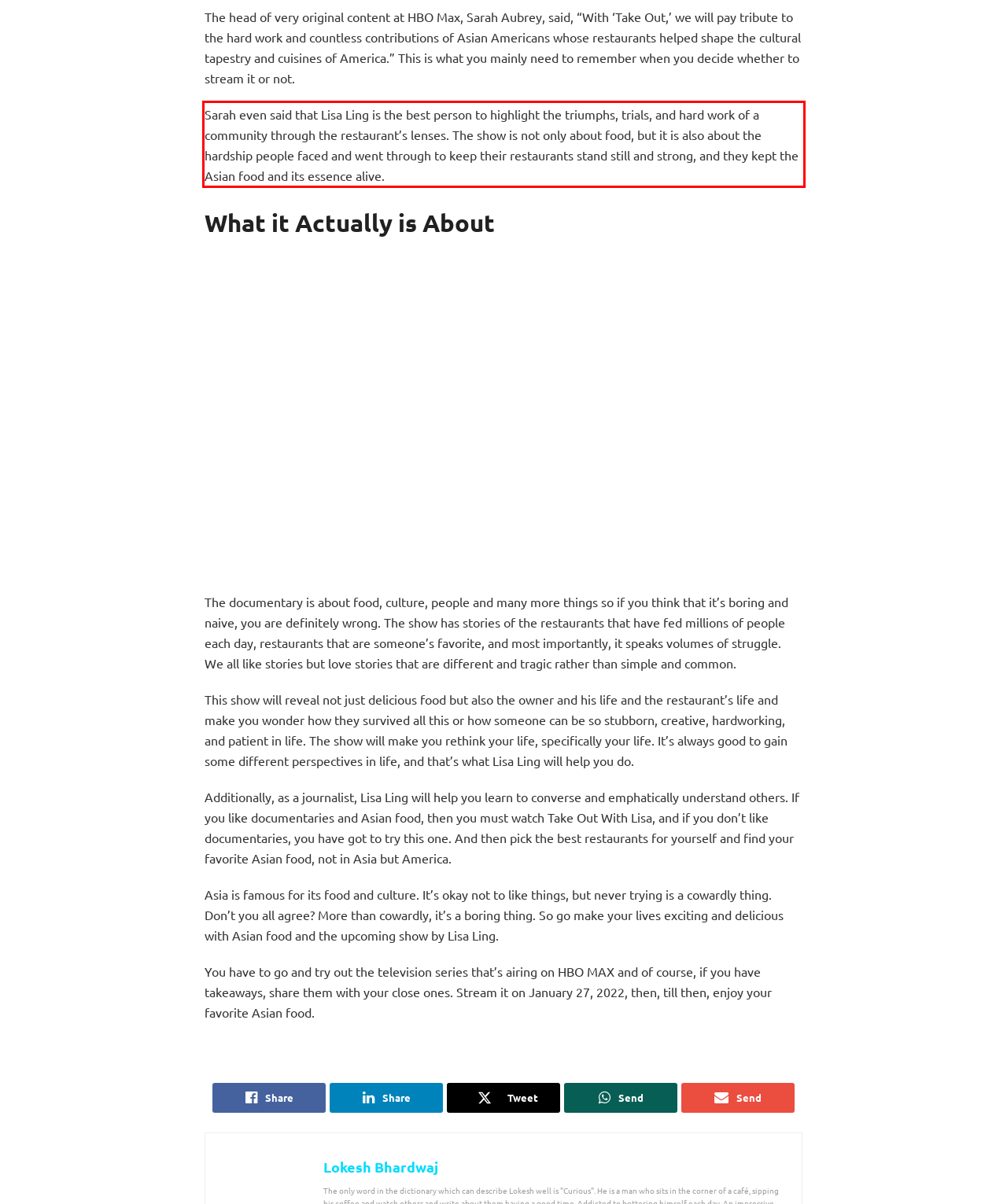Using the provided screenshot of a webpage, recognize and generate the text found within the red rectangle bounding box.

Sarah even said that Lisa Ling is the best person to highlight the triumphs, trials, and hard work of a community through the restaurant’s lenses. The show is not only about food, but it is also about the hardship people faced and went through to keep their restaurants stand still and strong, and they kept the Asian food and its essence alive.